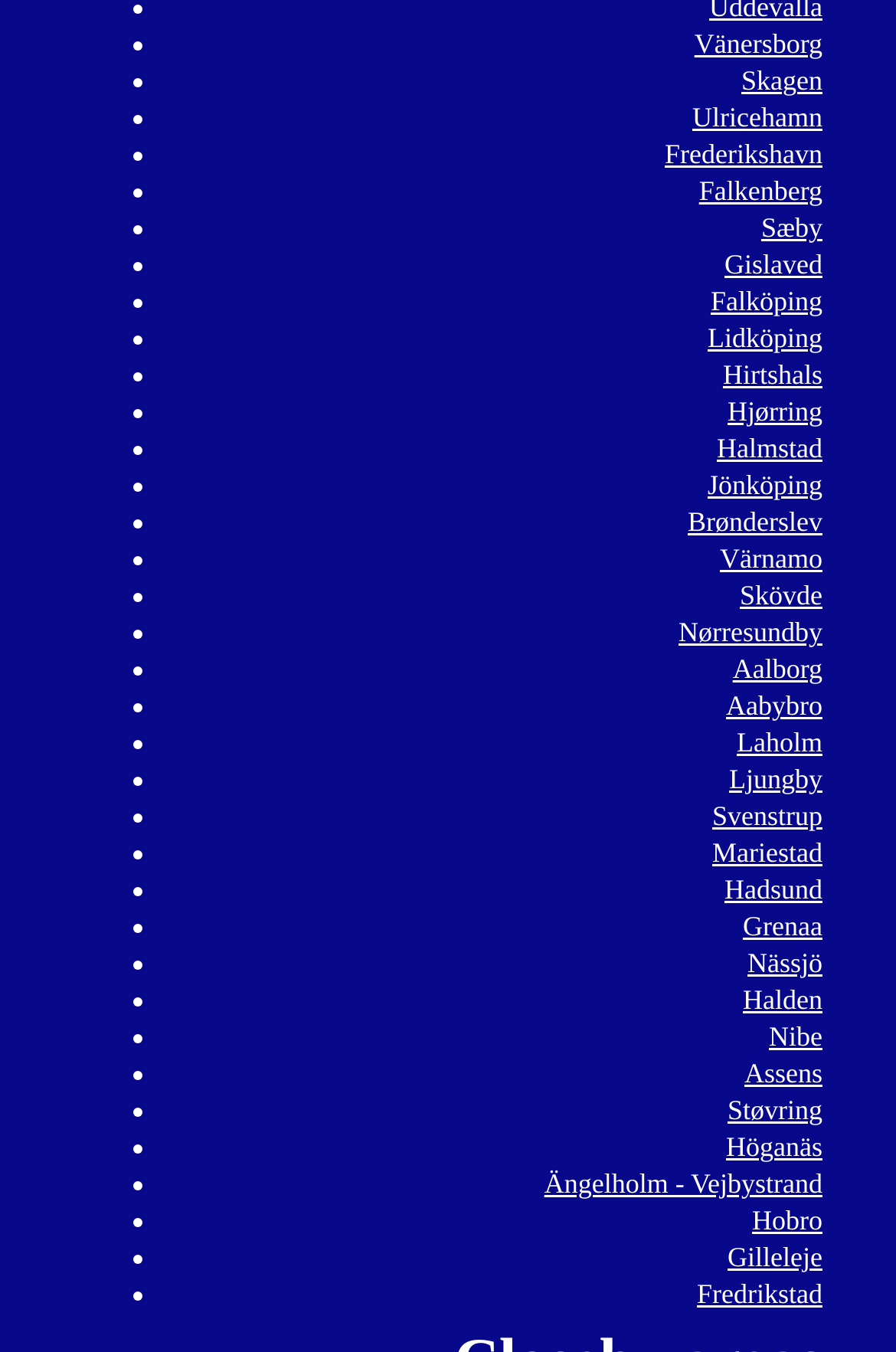Please reply to the following question using a single word or phrase: 
What is the vertical position of the link 'Hirtshals'?

0.266